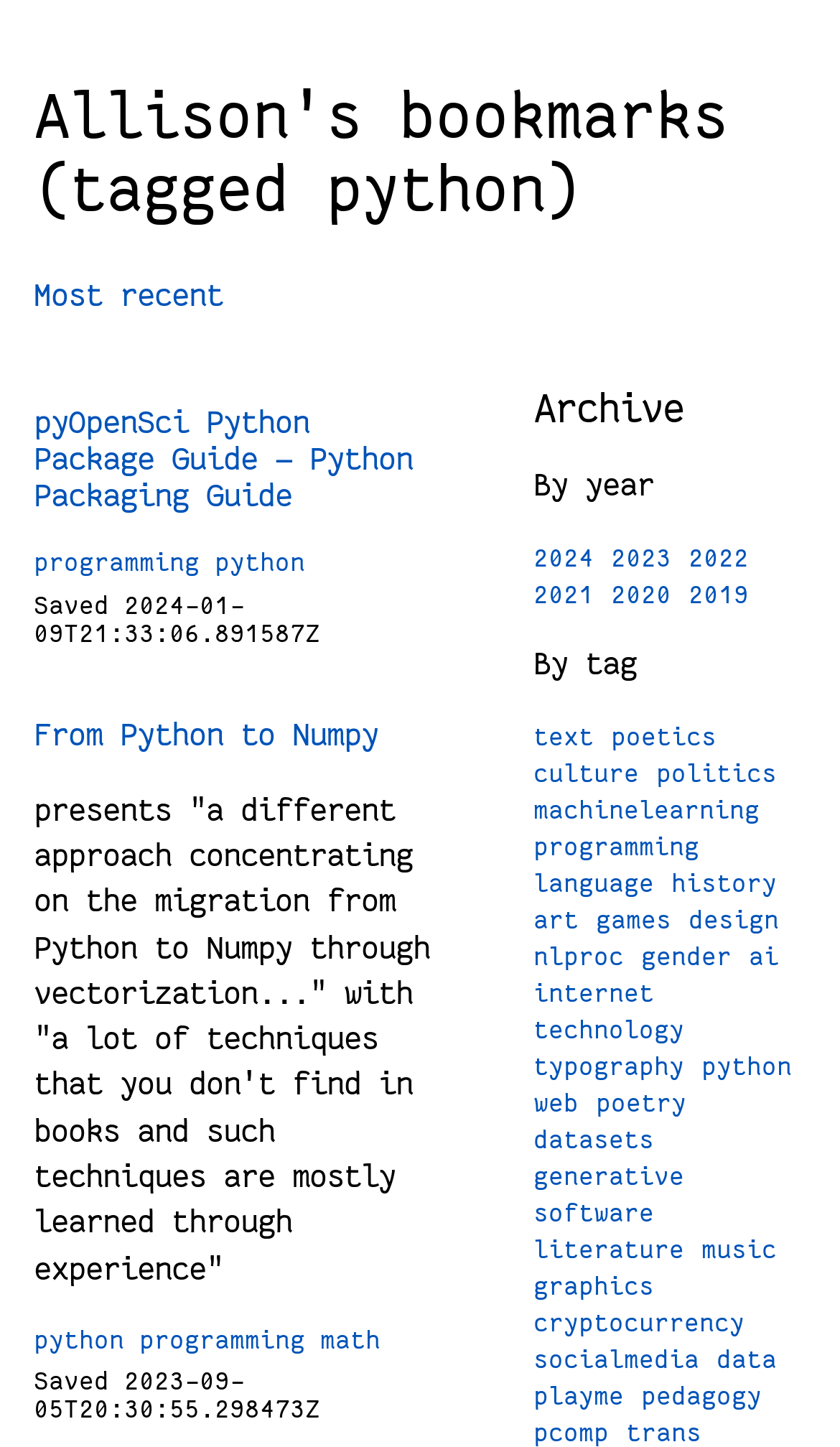Using the provided element description, identify the bounding box coordinates as (top-left x, top-left y, bottom-right x, bottom-right y). Ensure all values are between 0 and 1. Description: general

None